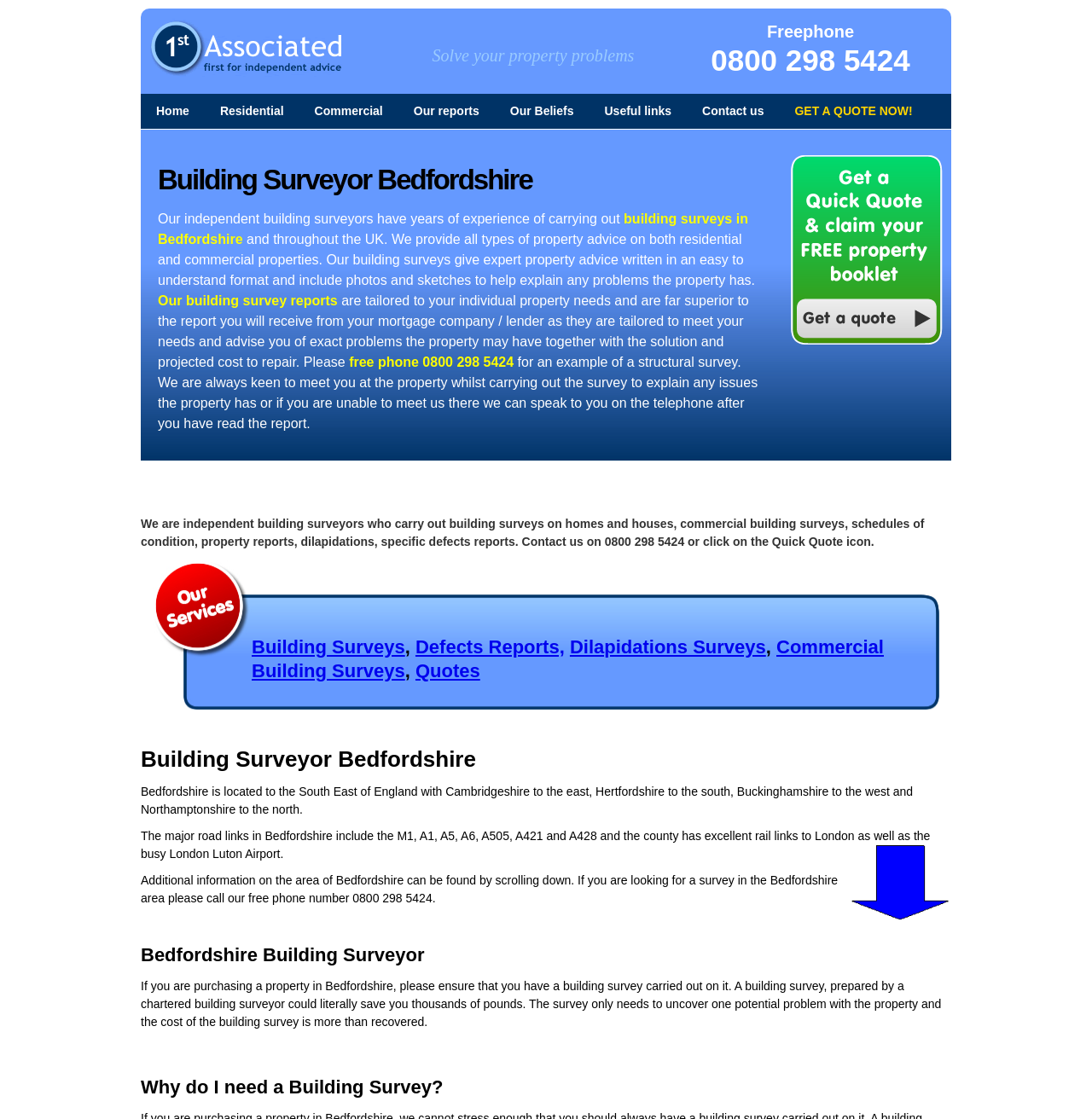Locate the bounding box coordinates of the element to click to perform the following action: 'Call the freephone number'. The coordinates should be given as four float values between 0 and 1, in the form of [left, top, right, bottom].

[0.651, 0.039, 0.833, 0.069]